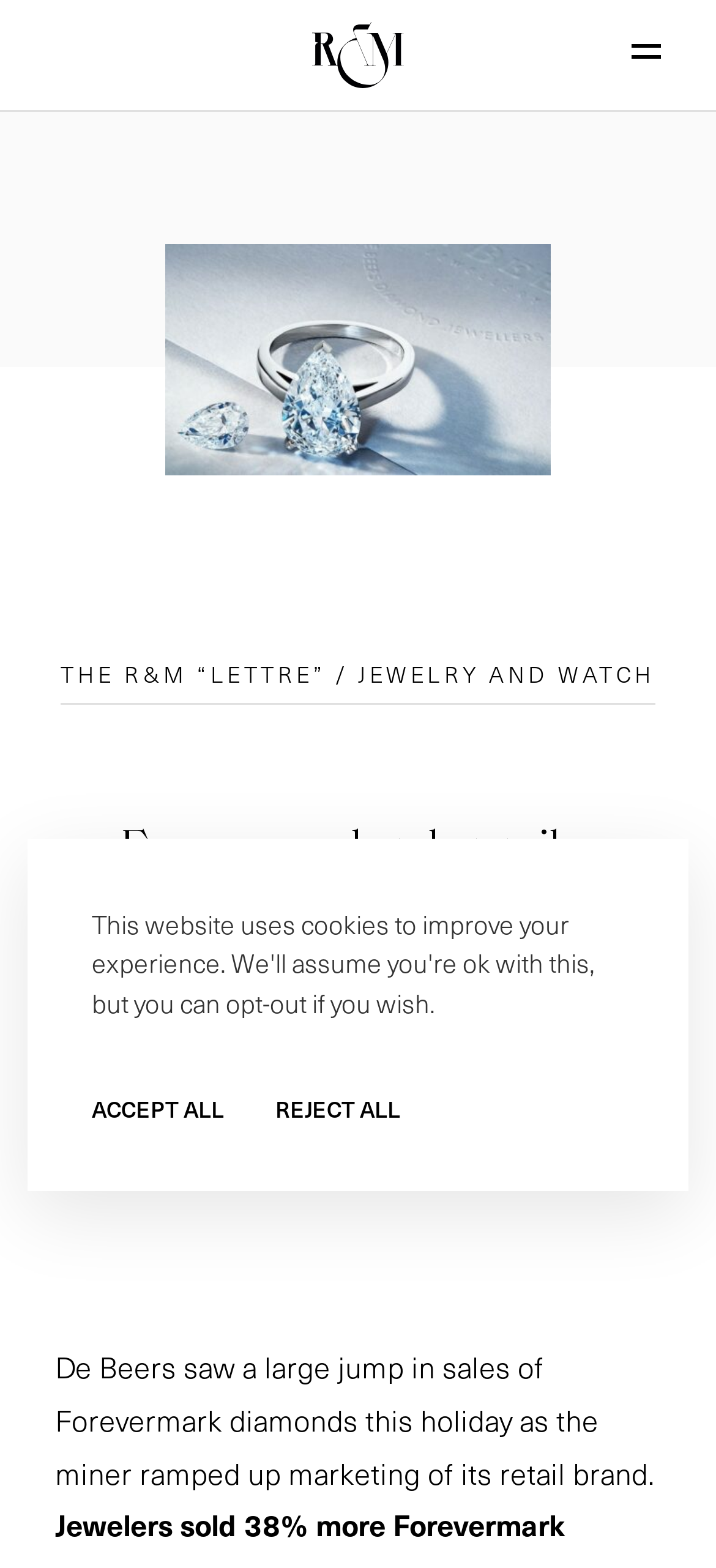Using the image as a reference, answer the following question in as much detail as possible:
What is the name of the company mentioned in the article?

The article mentions 'De Beers saw a large jump in sales of Forevermark diamonds this holiday...' which indicates that De Beers is the company being referred to.